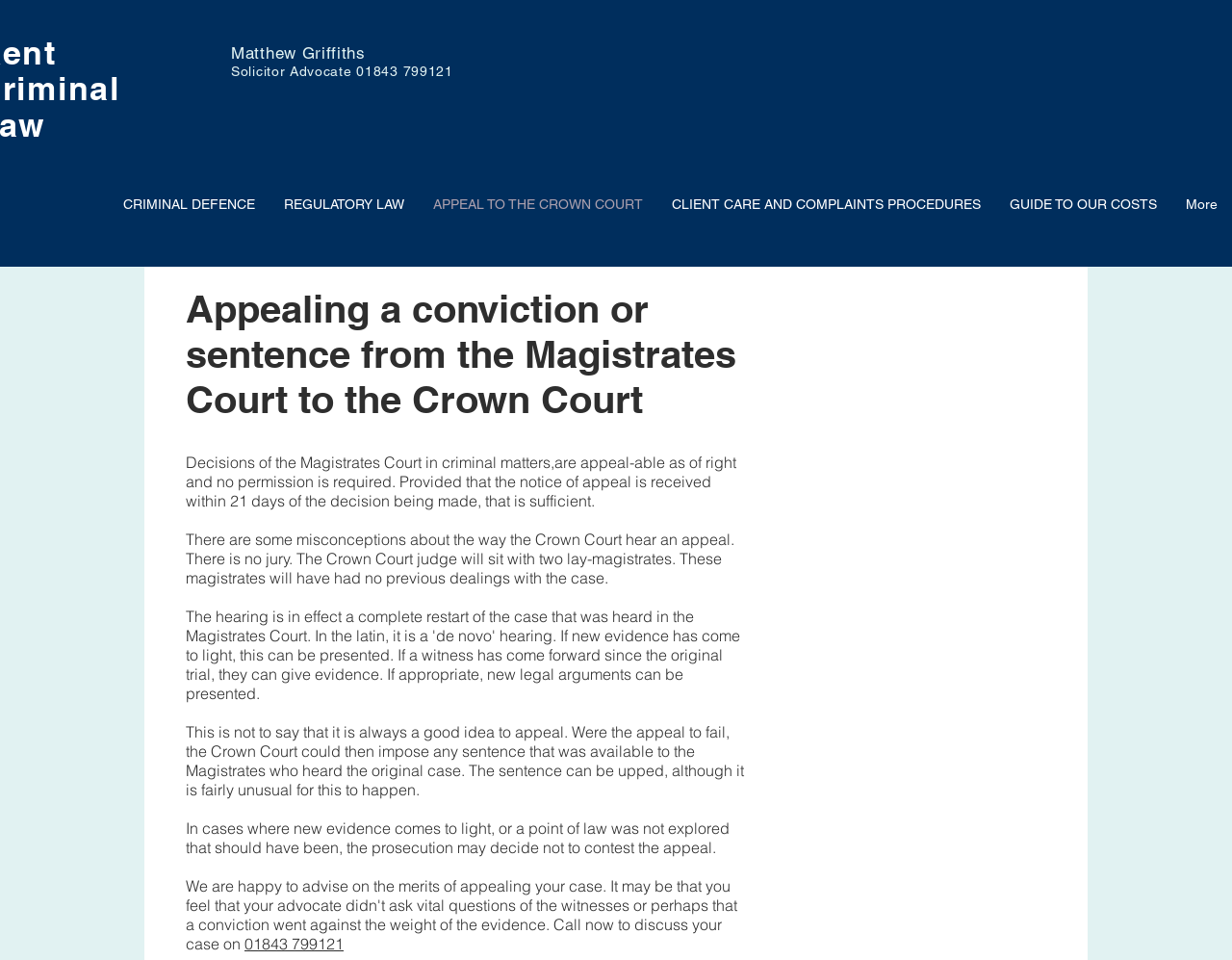Identify the bounding box coordinates of the region that should be clicked to execute the following instruction: "Navigate to the guide to costs".

[0.808, 0.196, 0.951, 0.23]